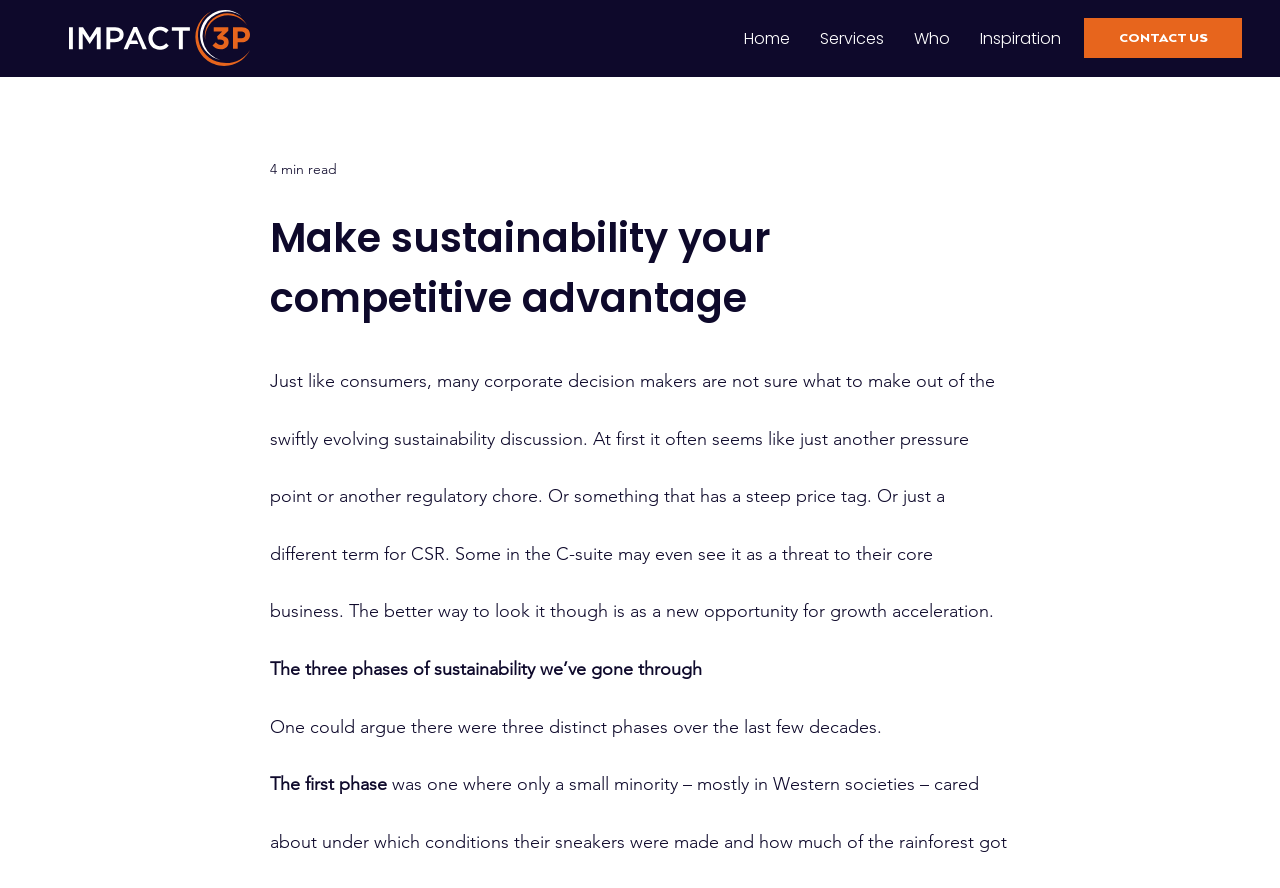Based on the element description CONTACT US, identify the bounding box coordinates for the UI element. The coordinates should be in the format (top-left x, top-left y, bottom-right x, bottom-right y) and within the 0 to 1 range.

[0.847, 0.02, 0.97, 0.065]